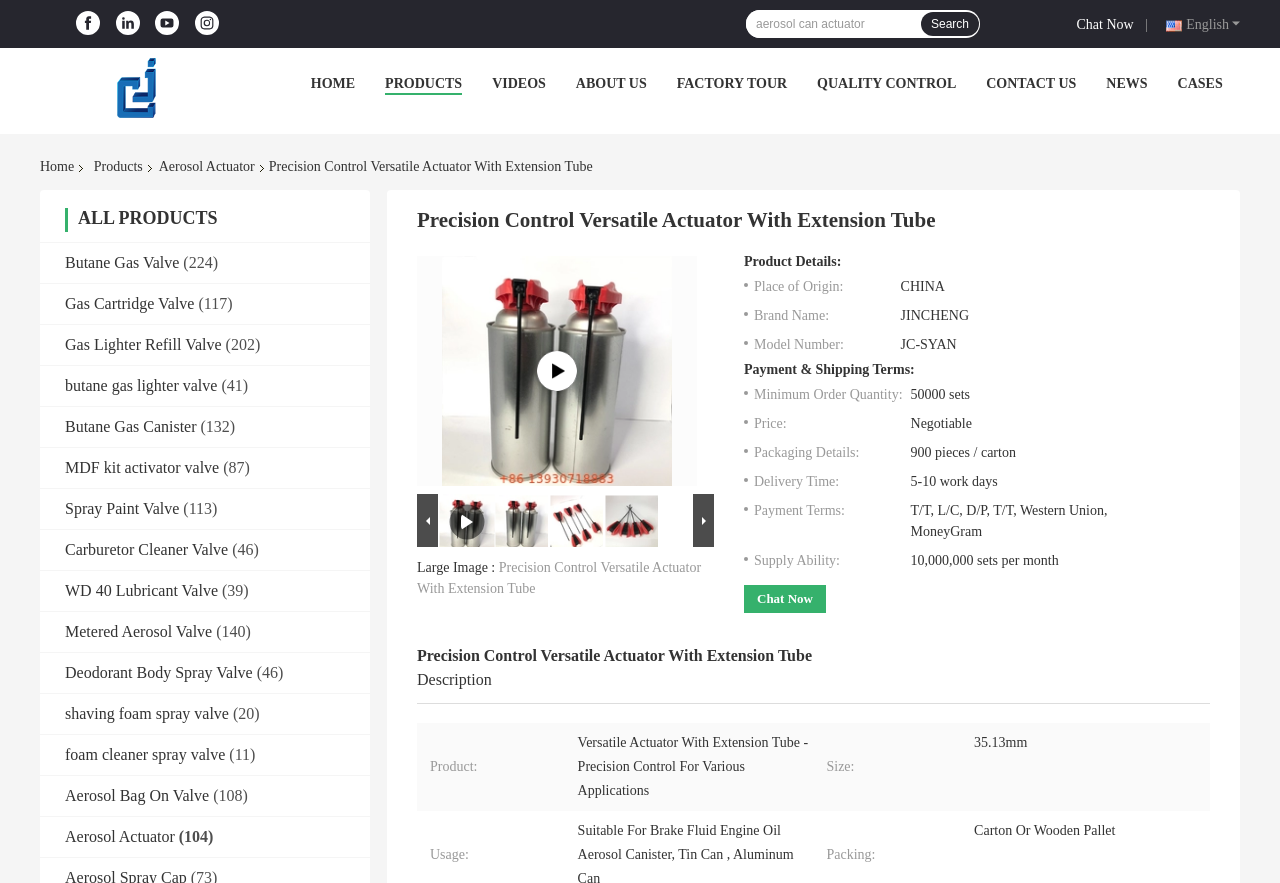Determine the bounding box coordinates (top-left x, top-left y, bottom-right x, bottom-right y) of the UI element described in the following text: WD 40 Lubricant Valve

[0.051, 0.659, 0.17, 0.678]